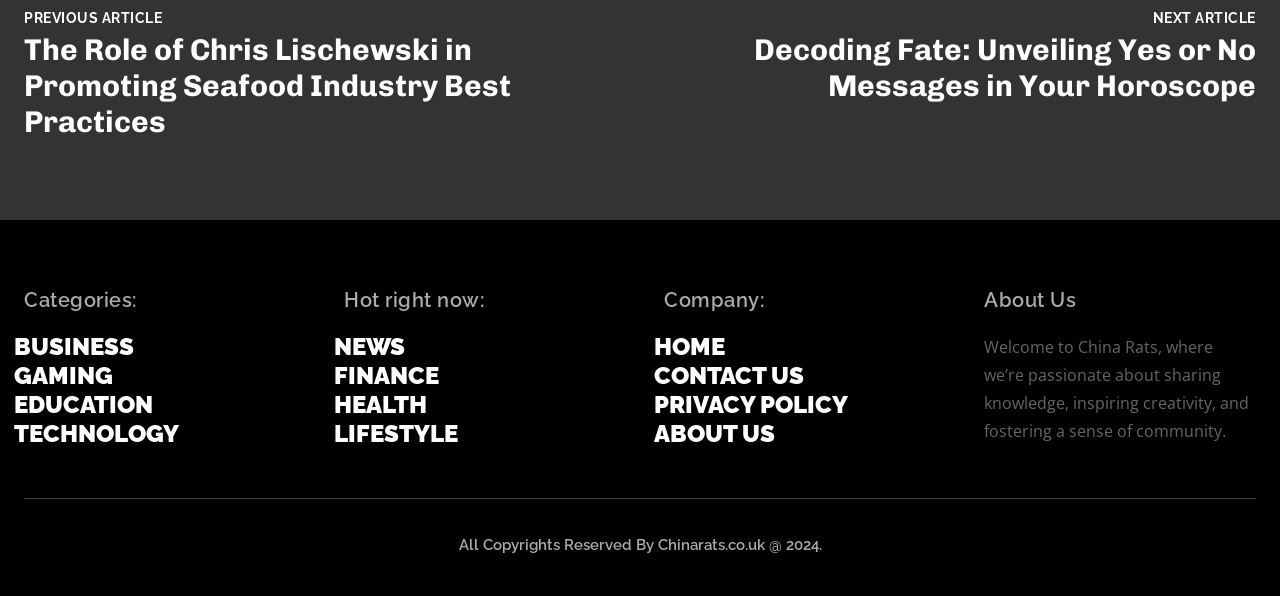Please identify the bounding box coordinates of the element's region that needs to be clicked to fulfill the following instruction: "Explore the BUSINESS category". The bounding box coordinates should consist of four float numbers between 0 and 1, i.e., [left, top, right, bottom].

[0.011, 0.559, 0.231, 0.607]